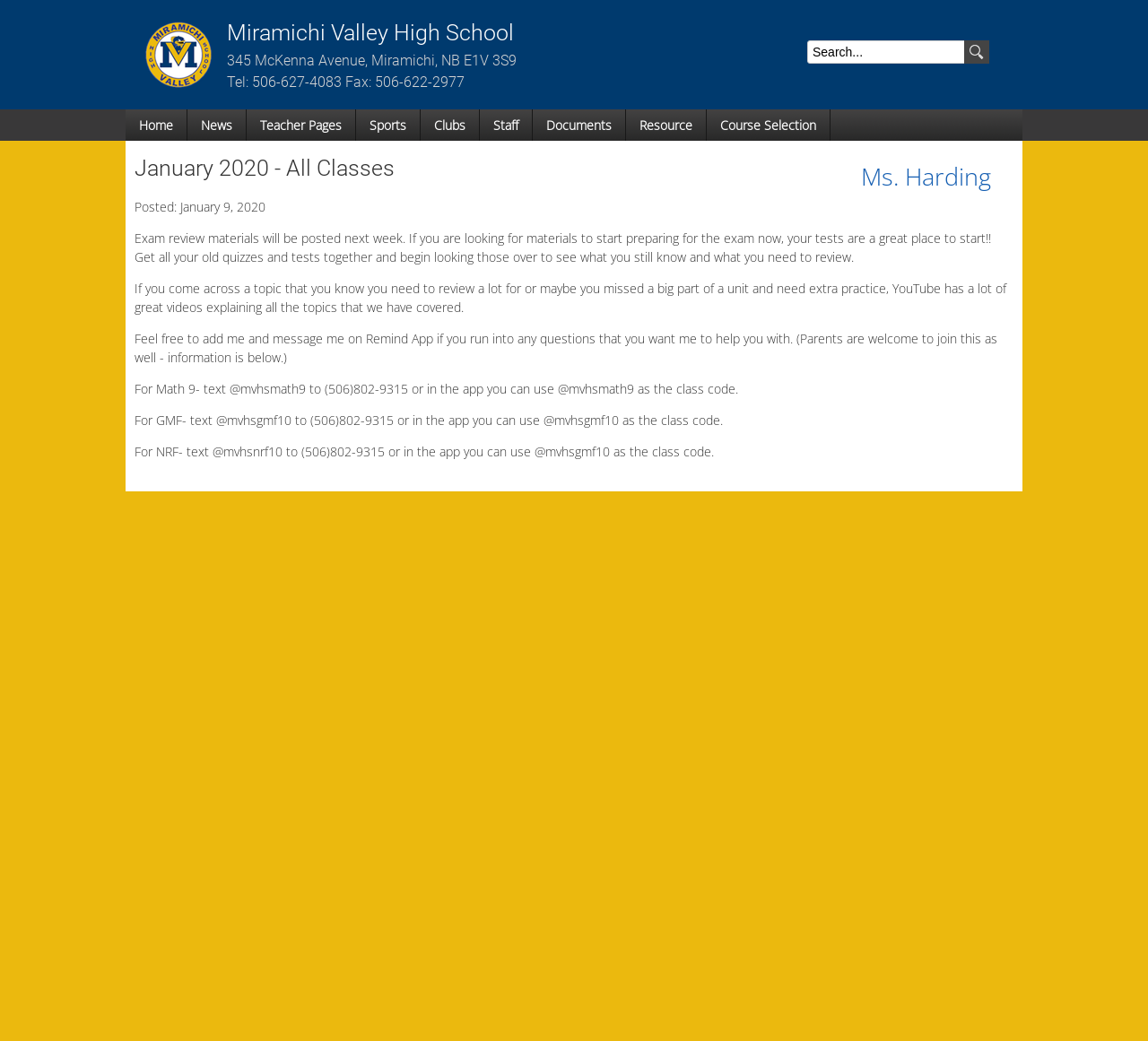Using the image as a reference, answer the following question in as much detail as possible:
What is the phone number to text for Math 9?

I found the phone number by reading the static text element that mentions 'text @mvhsmath9 to (506)802-9315', which indicates that this is the phone number to text for Math 9.